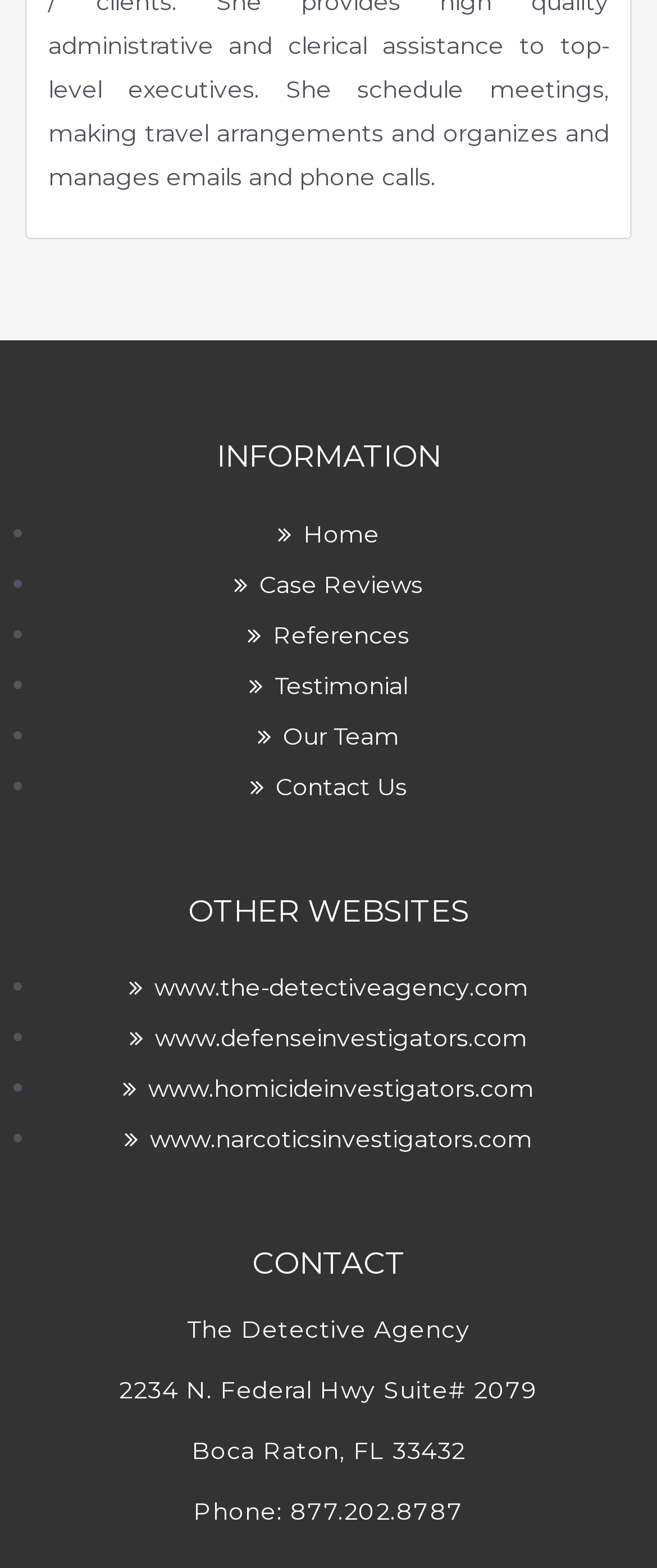Locate the UI element described by www.defenseinvestigators.com in the provided webpage screenshot. Return the bounding box coordinates in the format (top-left x, top-left y, bottom-right x, bottom-right y), ensuring all values are between 0 and 1.

[0.197, 0.646, 0.803, 0.678]